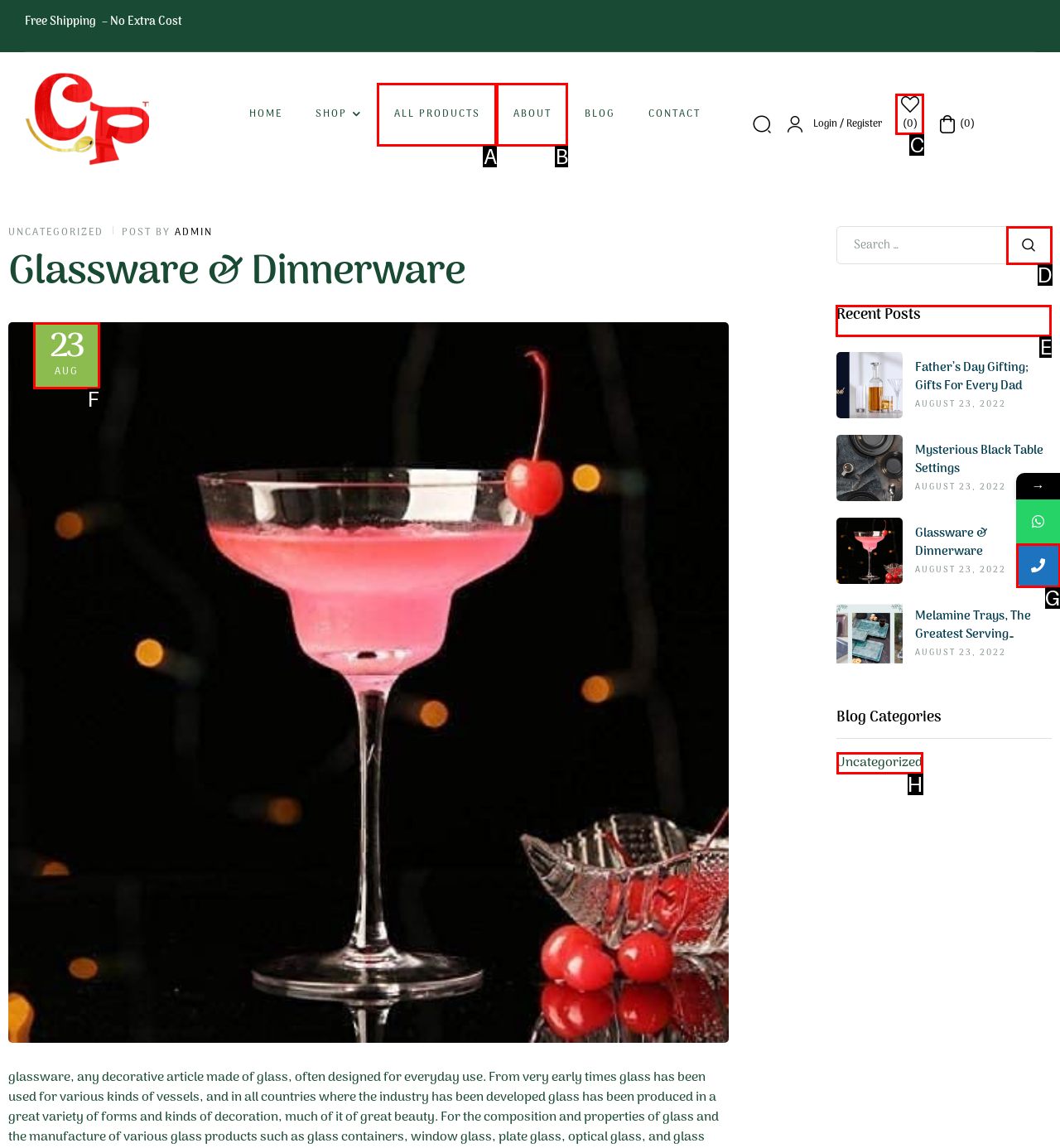Identify the correct option to click in order to accomplish the task: View 'Recent Posts' Provide your answer with the letter of the selected choice.

E